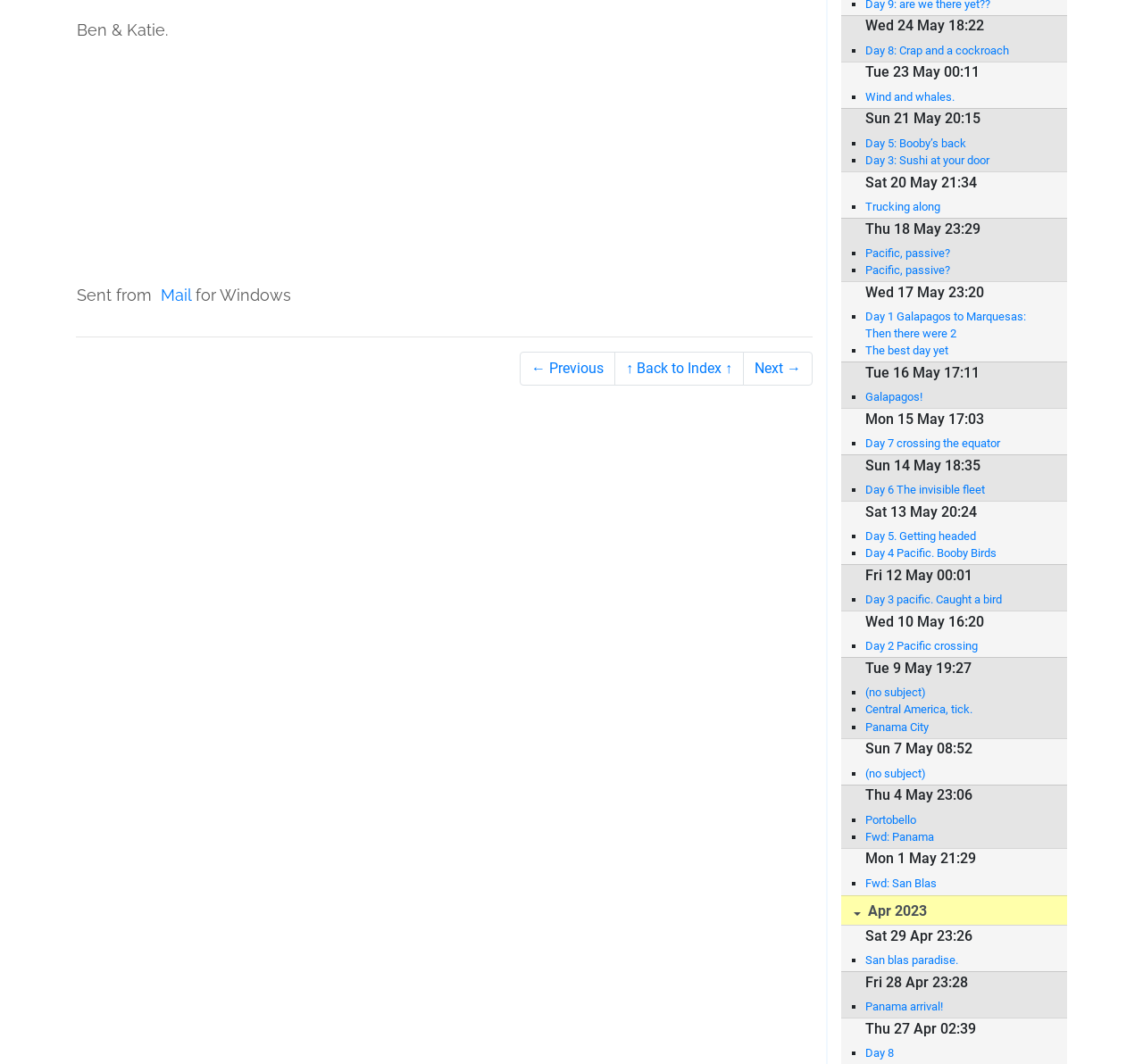Refer to the image and provide a thorough answer to this question:
What is the format of the headings on the webpage?

The headings on the webpage are in the format of 'Day and time', for example, 'Wed 24 May 18:22', 'Tue 23 May 00:11', and so on. These headings are used to separate the content into different sections.